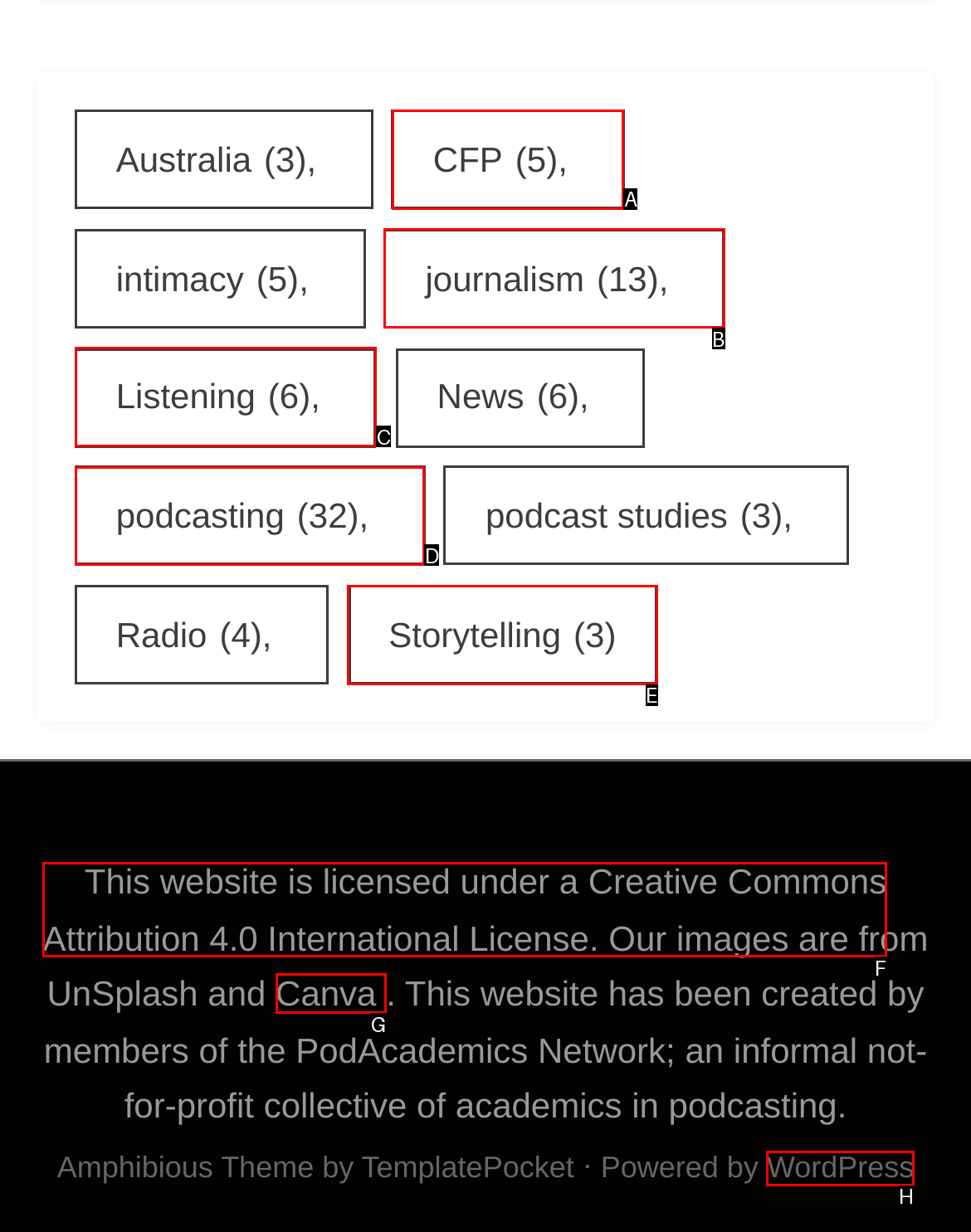Identify the HTML element that should be clicked to accomplish the task: Learn about Creative Commons Attribution 4.0 International License
Provide the option's letter from the given choices.

F